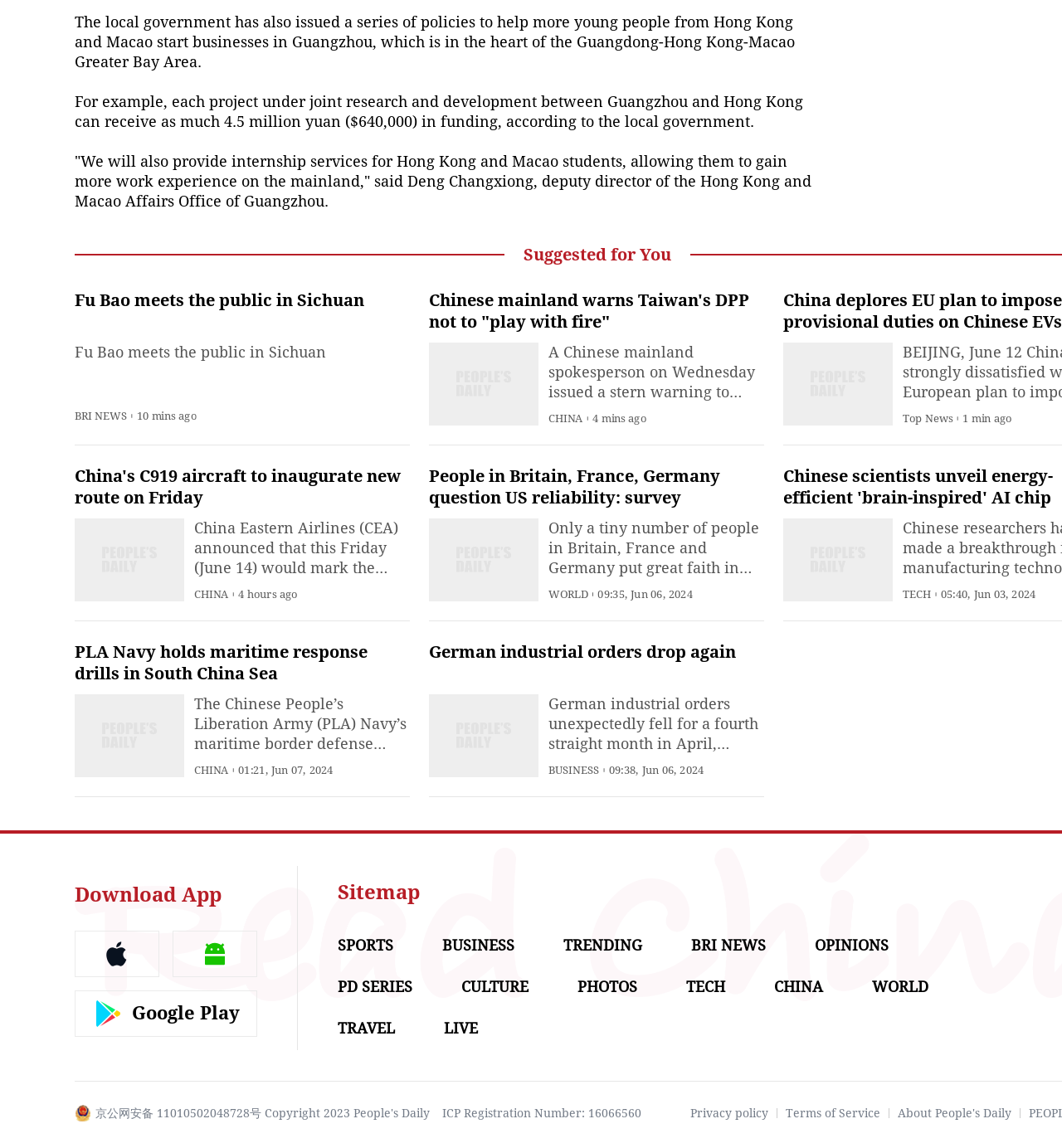Locate the bounding box coordinates of the area that needs to be clicked to fulfill the following instruction: "Download App". The coordinates should be in the format of four float numbers between 0 and 1, namely [left, top, right, bottom].

[0.07, 0.769, 0.209, 0.789]